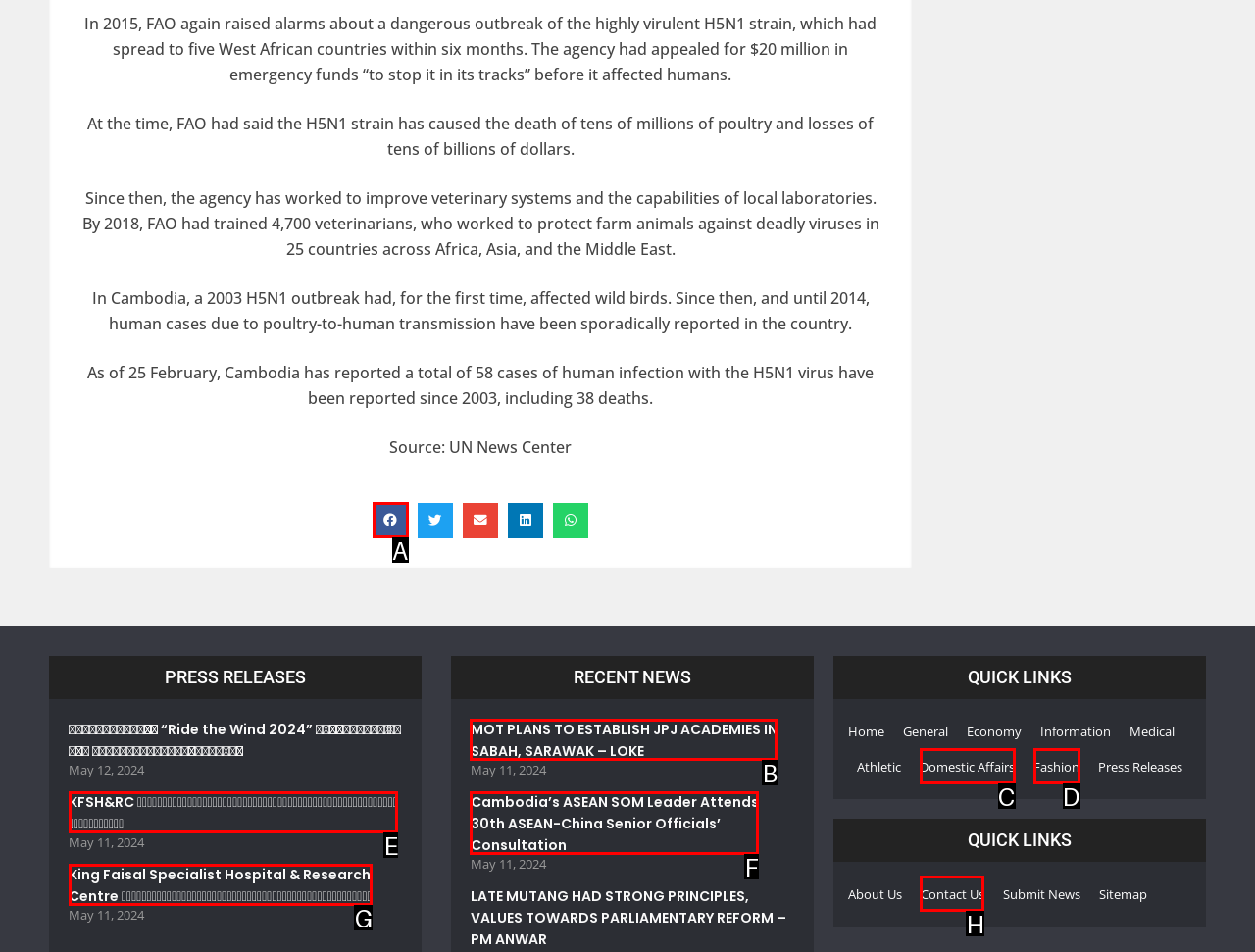Select the HTML element that corresponds to the description: Litchfield. Answer with the letter of the matching option directly from the choices given.

None